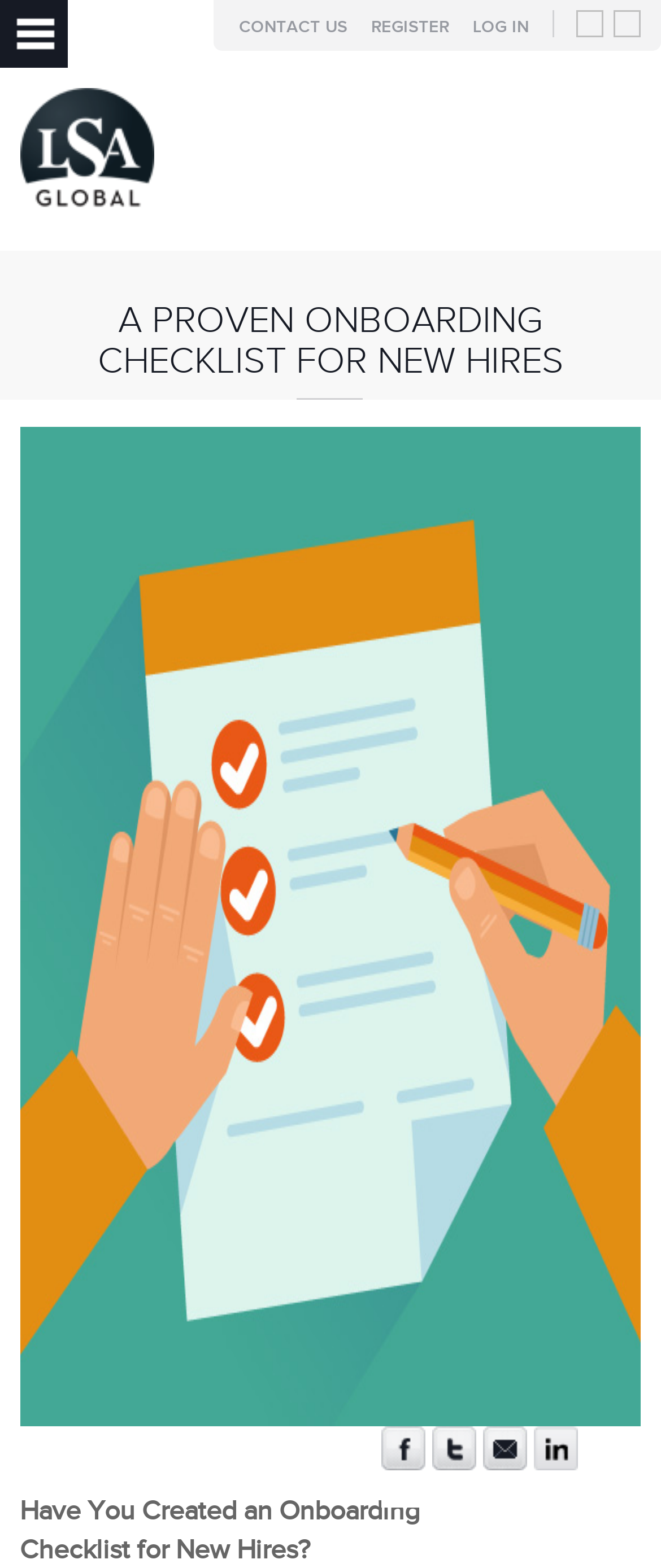Identify the primary heading of the webpage and provide its text.

A PROVEN ONBOARDING CHECKLIST FOR NEW HIRES